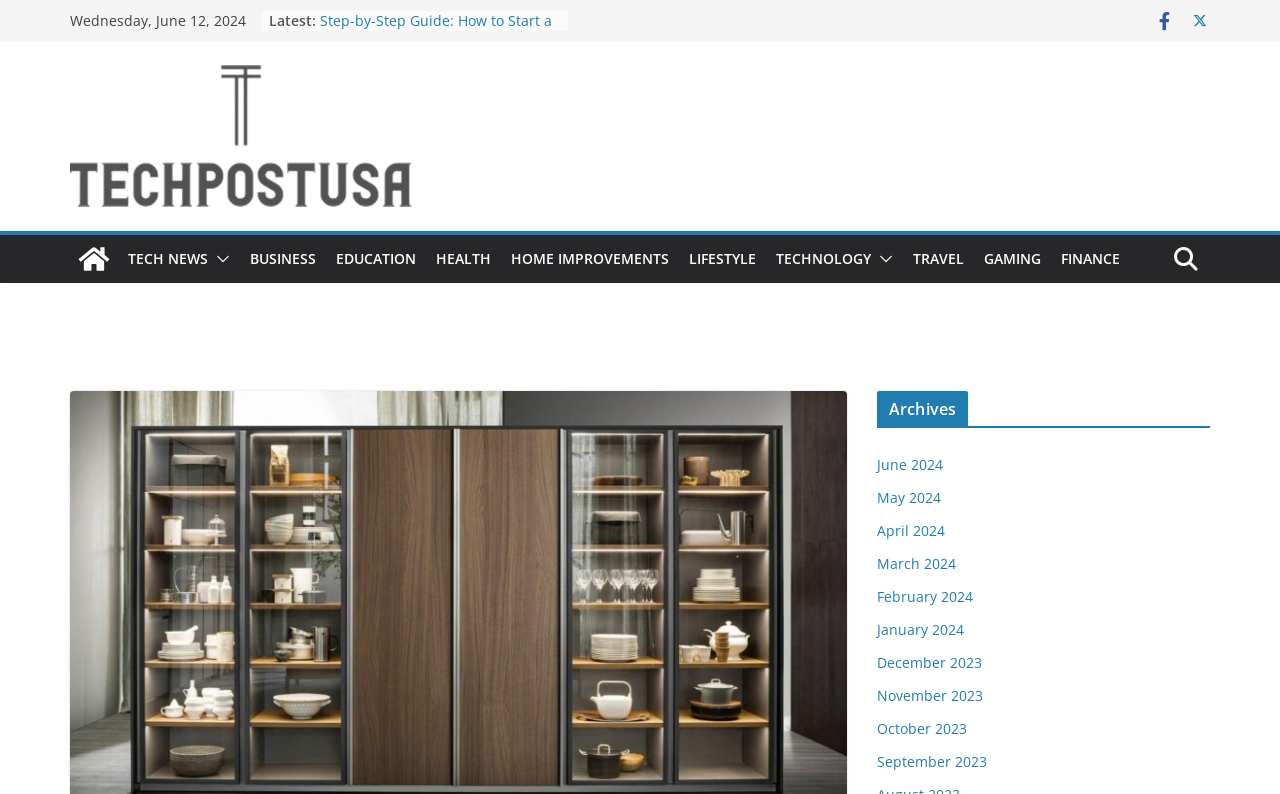Show the bounding box coordinates of the element that should be clicked to complete the task: "Browse the 'HOME IMPROVEMENTS' category".

[0.399, 0.308, 0.523, 0.344]